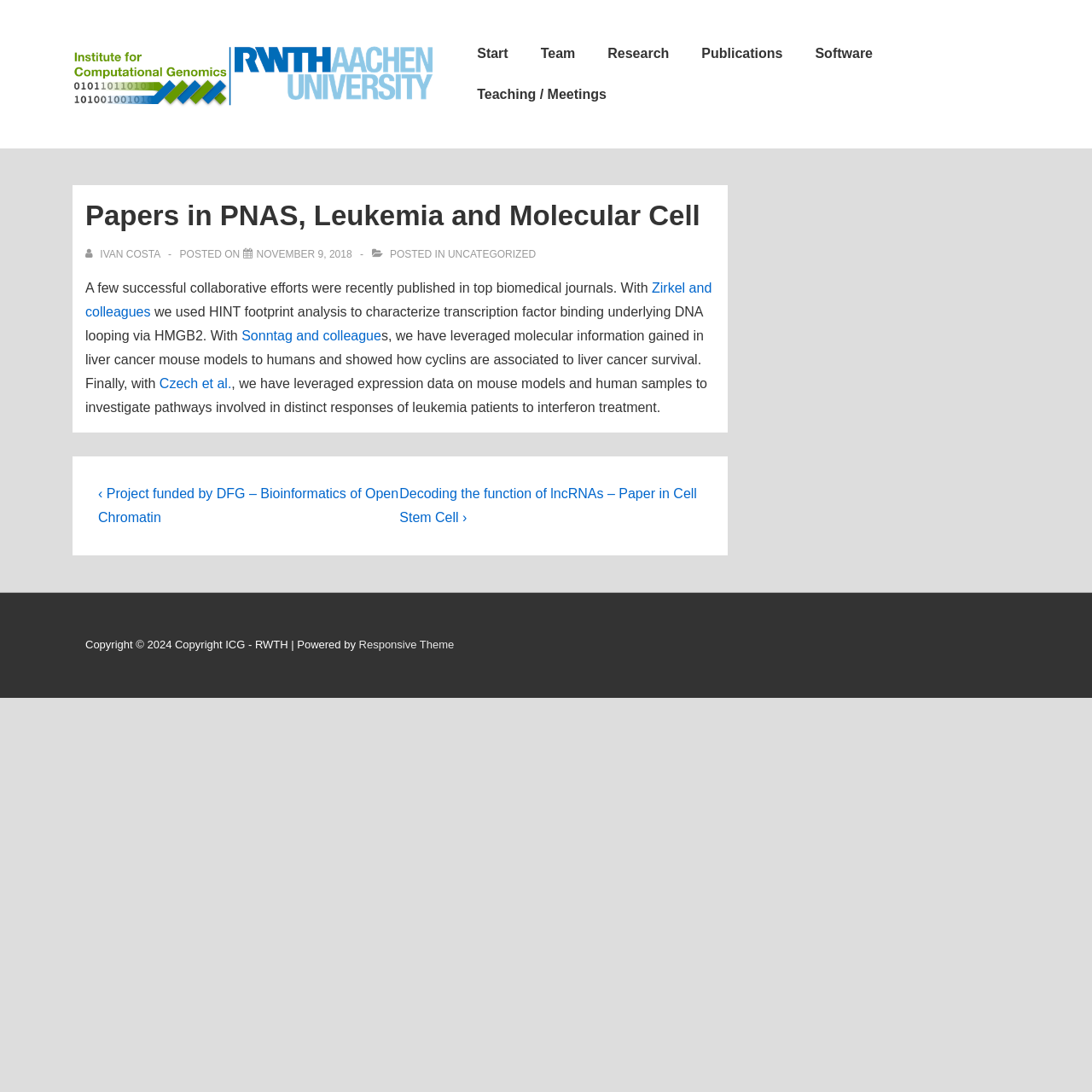Identify the bounding box coordinates of the region that should be clicked to execute the following instruction: "Visit the Responsive Theme website".

[0.329, 0.584, 0.416, 0.596]